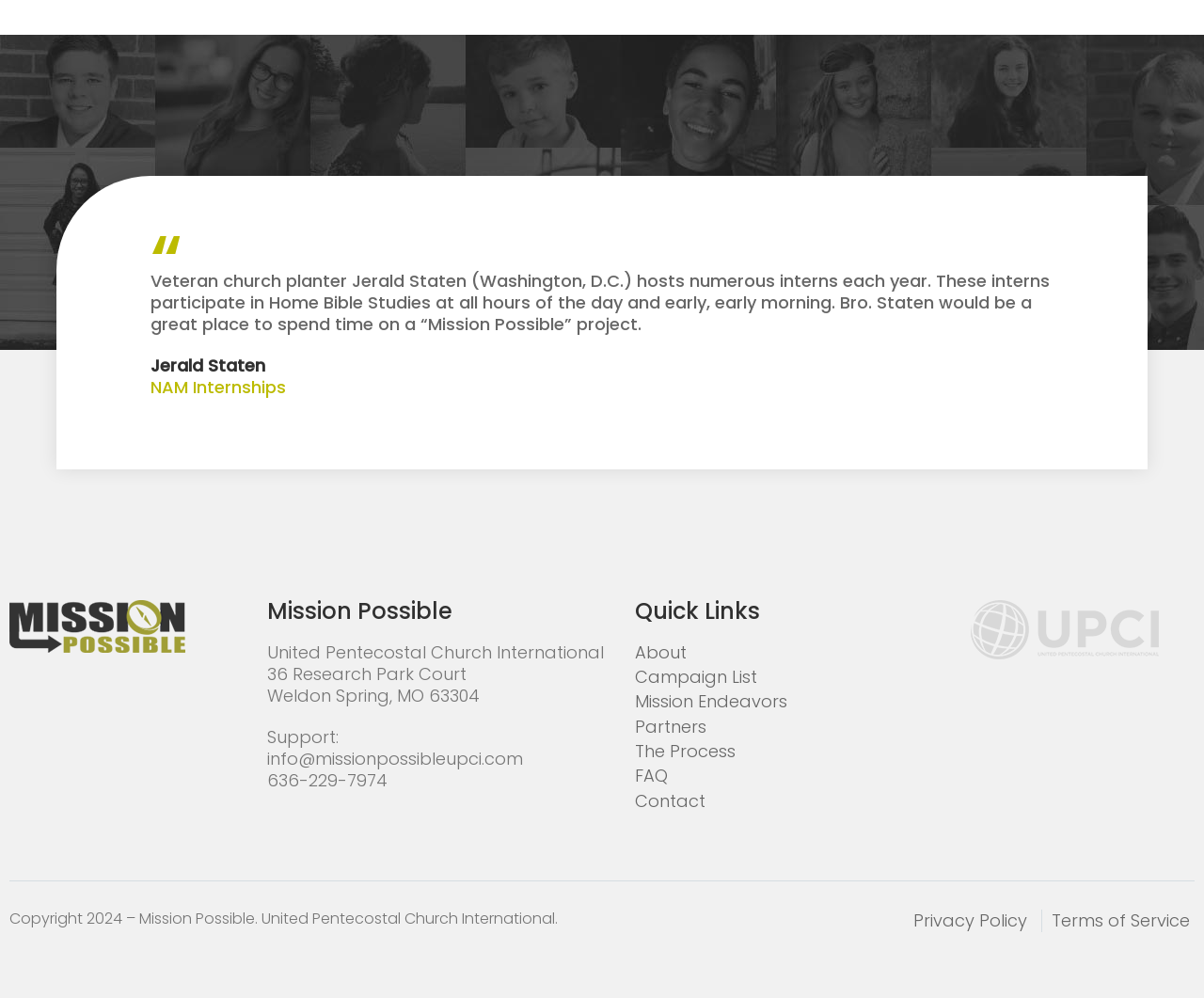Please determine the bounding box coordinates for the element that should be clicked to follow these instructions: "Check Privacy Policy".

[0.759, 0.911, 0.853, 0.934]